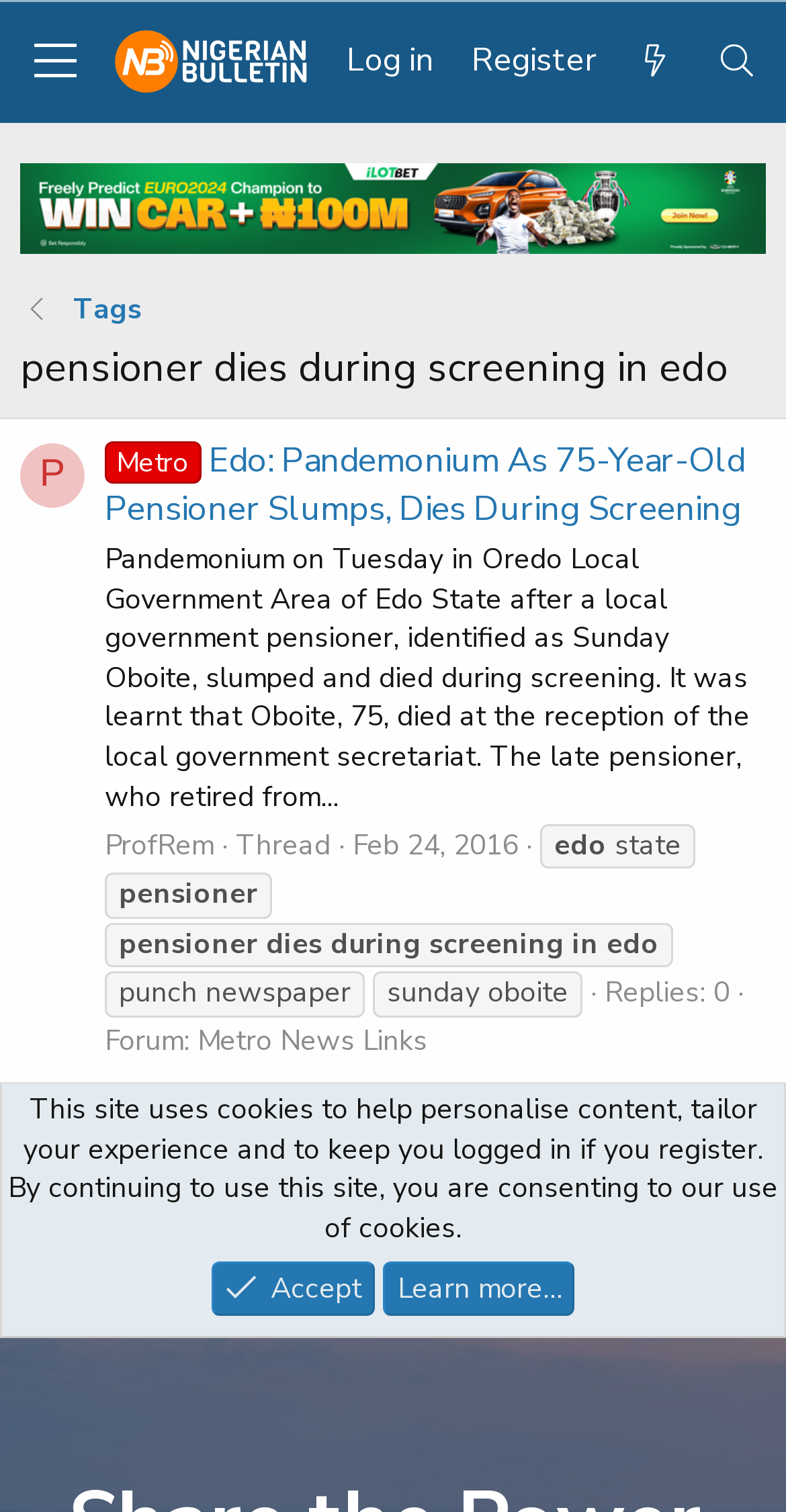Identify the bounding box coordinates of the region that should be clicked to execute the following instruction: "Search for something".

[0.886, 0.015, 0.99, 0.067]